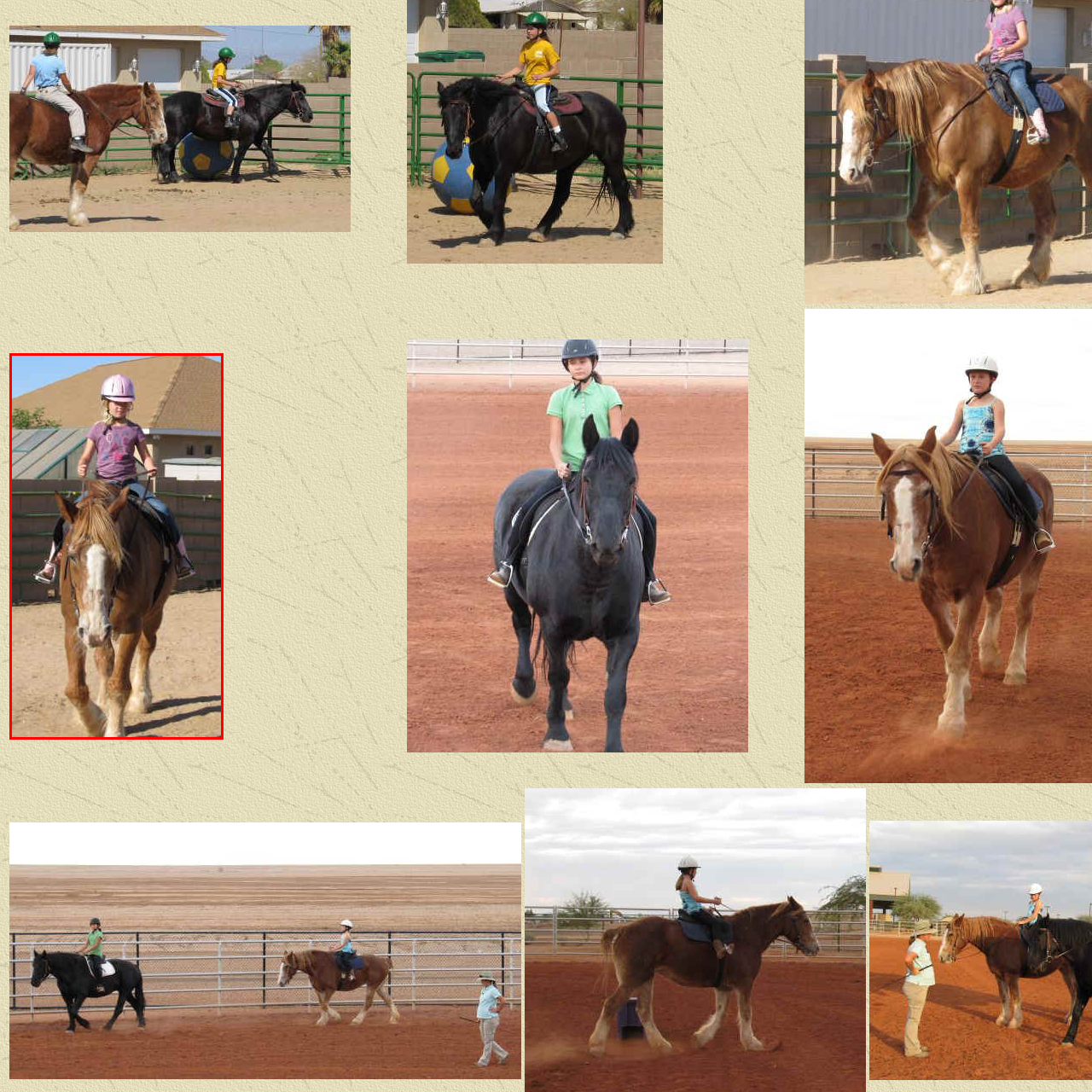Analyze the picture within the red frame, What is the horse's coat color? 
Provide a one-word or one-phrase response.

light brown